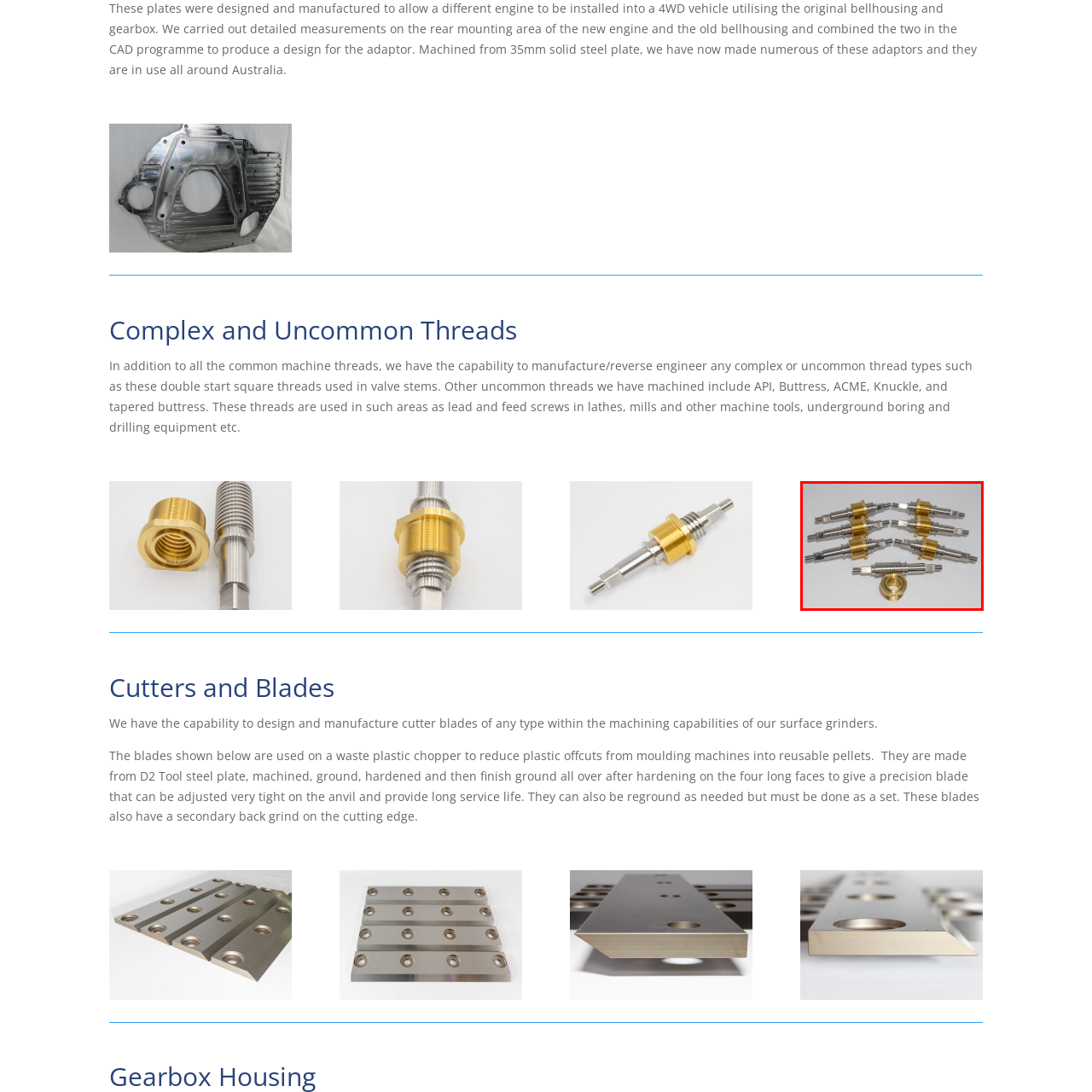Examine the image highlighted by the red boundary, What type of machining techniques are reflected in this assortment? Provide your answer in a single word or phrase.

Advanced machining techniques